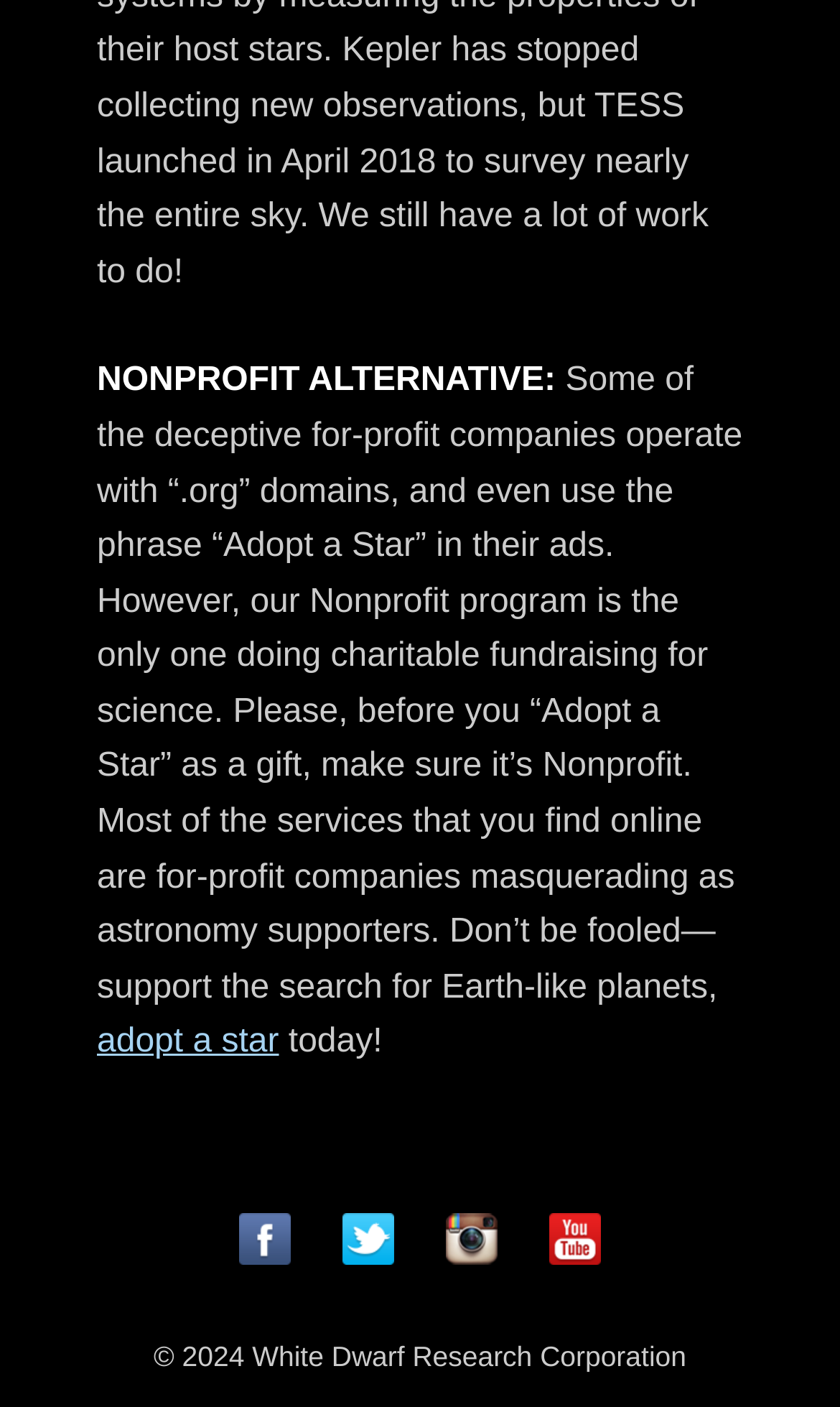Provide your answer in a single word or phrase: 
What social media platforms are linked on this webpage?

Facebook, Twitter, Instagram, YouTube